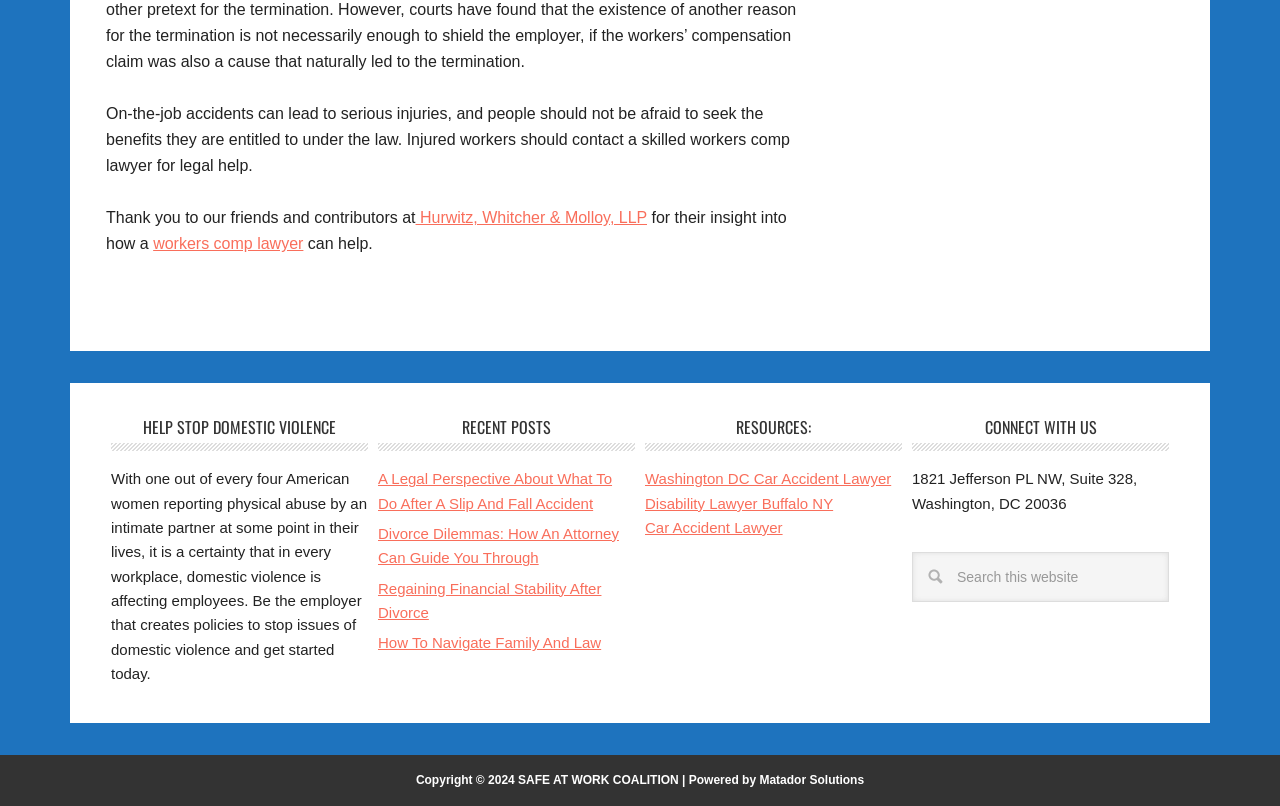Please study the image and answer the question comprehensively:
How many recent posts are listed?

I counted the number of link elements under the 'RECENT POSTS' heading, which are 4 in total.